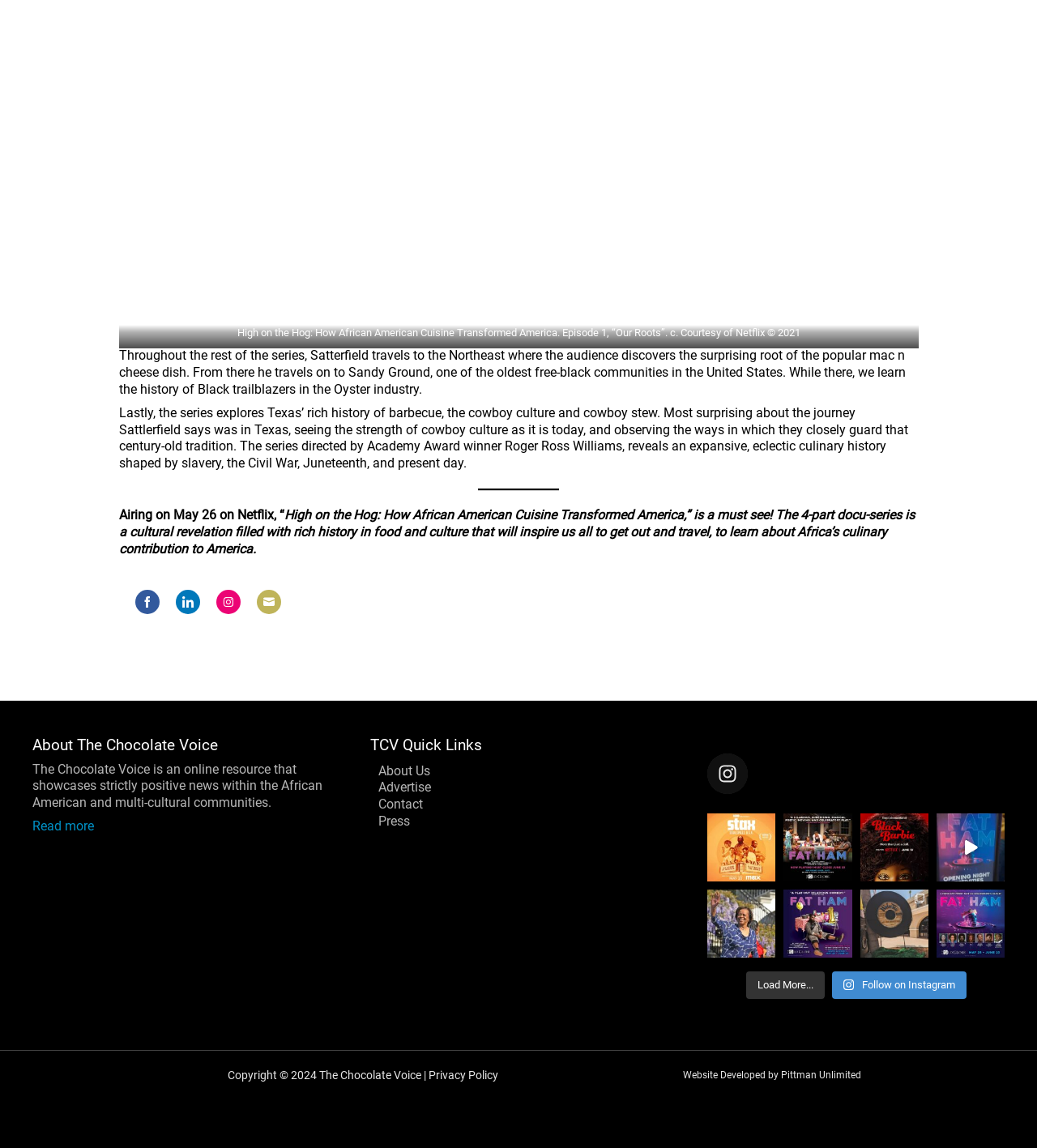Using the details in the image, give a detailed response to the question below:
What is the name of the online resource?

The webpage is from an online resource called The Chocolate Voice, which is mentioned in the 'About The Chocolate Voice' section.